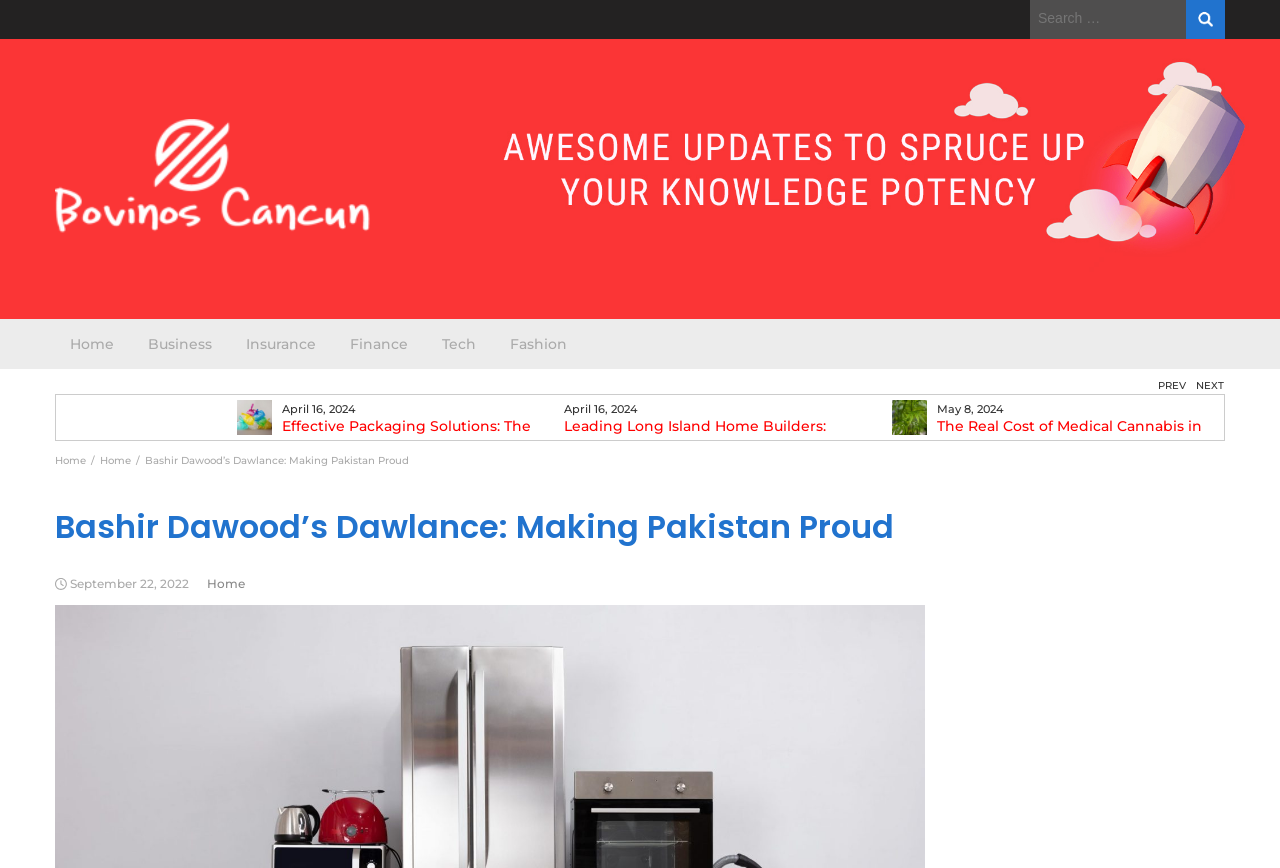Based on the element description "parent_node: April 16, 2024", predict the bounding box coordinates of the UI element.

[0.697, 0.461, 0.724, 0.501]